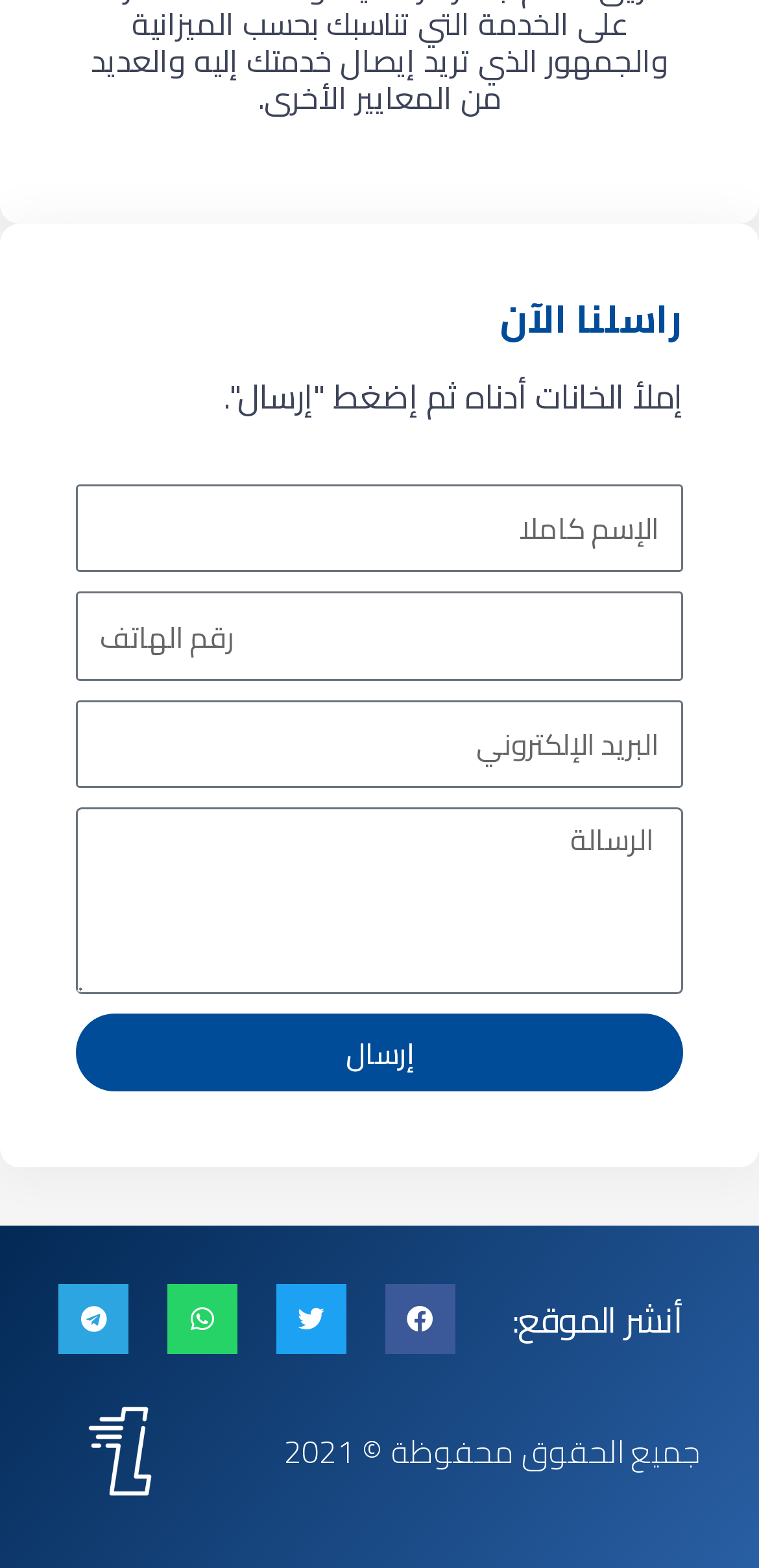What is the copyright year?
Based on the screenshot, answer the question with a single word or phrase.

2021